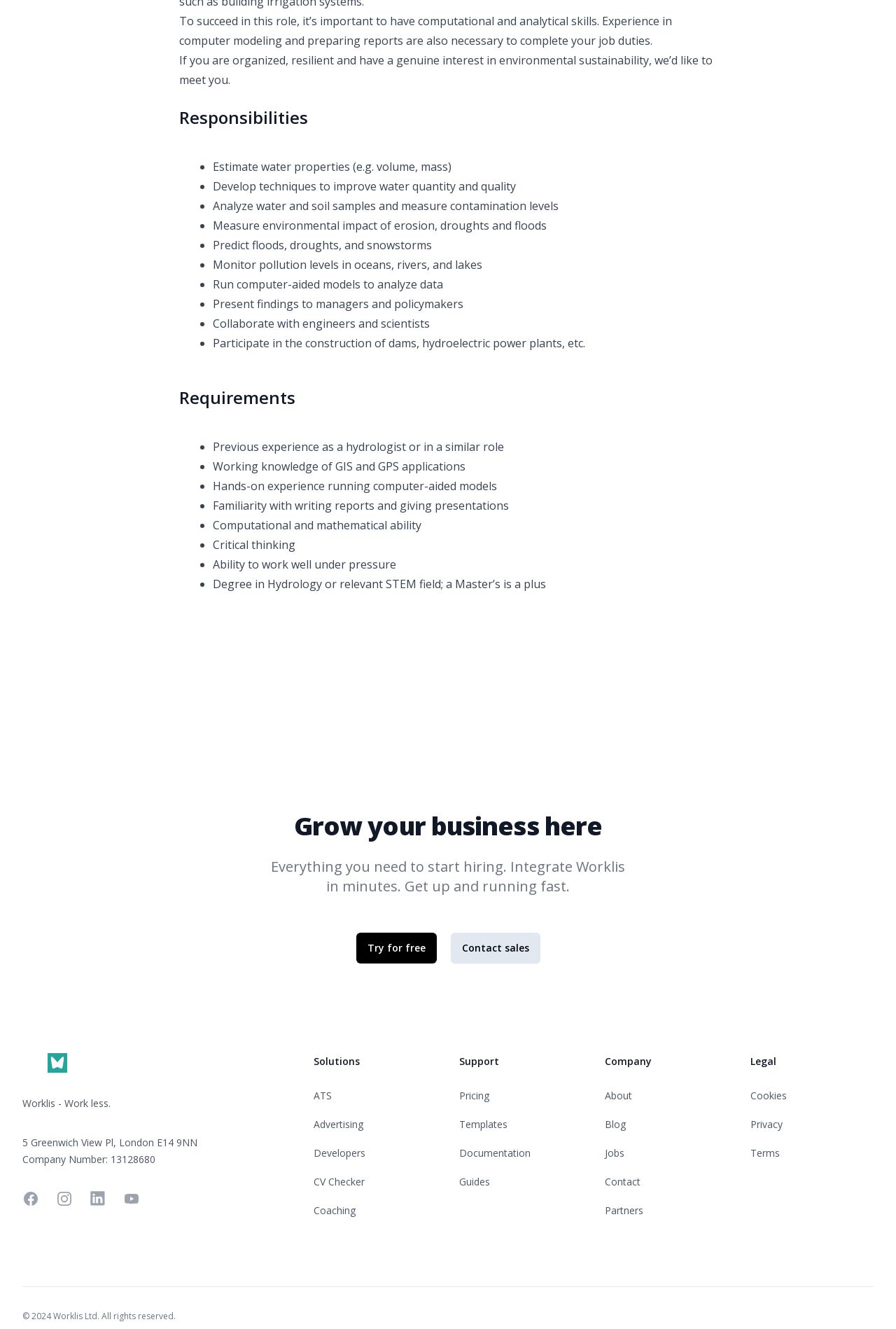Please give the bounding box coordinates of the area that should be clicked to fulfill the following instruction: "Click 'Pricing'". The coordinates should be in the format of four float numbers from 0 to 1, i.e., [left, top, right, bottom].

[0.512, 0.819, 0.546, 0.829]